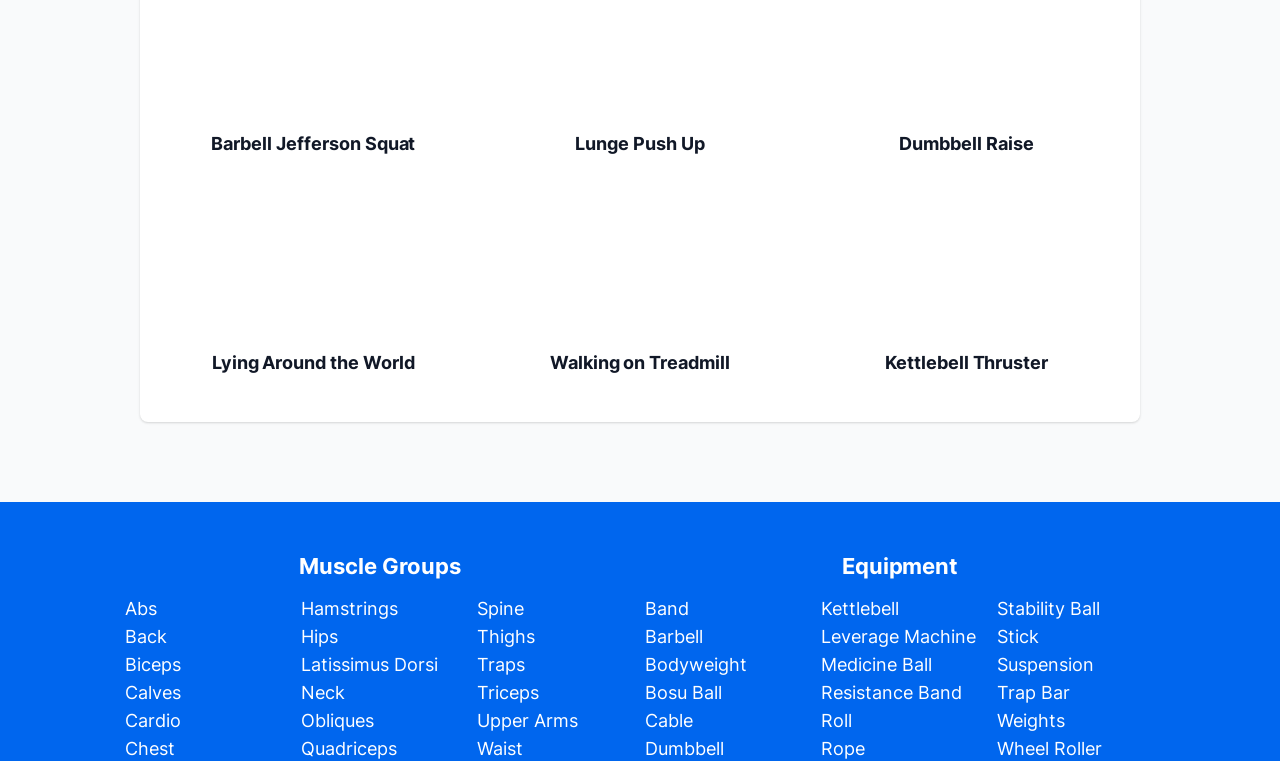Can you find the bounding box coordinates of the area I should click to execute the following instruction: "Explore the category of Travel & Work"?

None